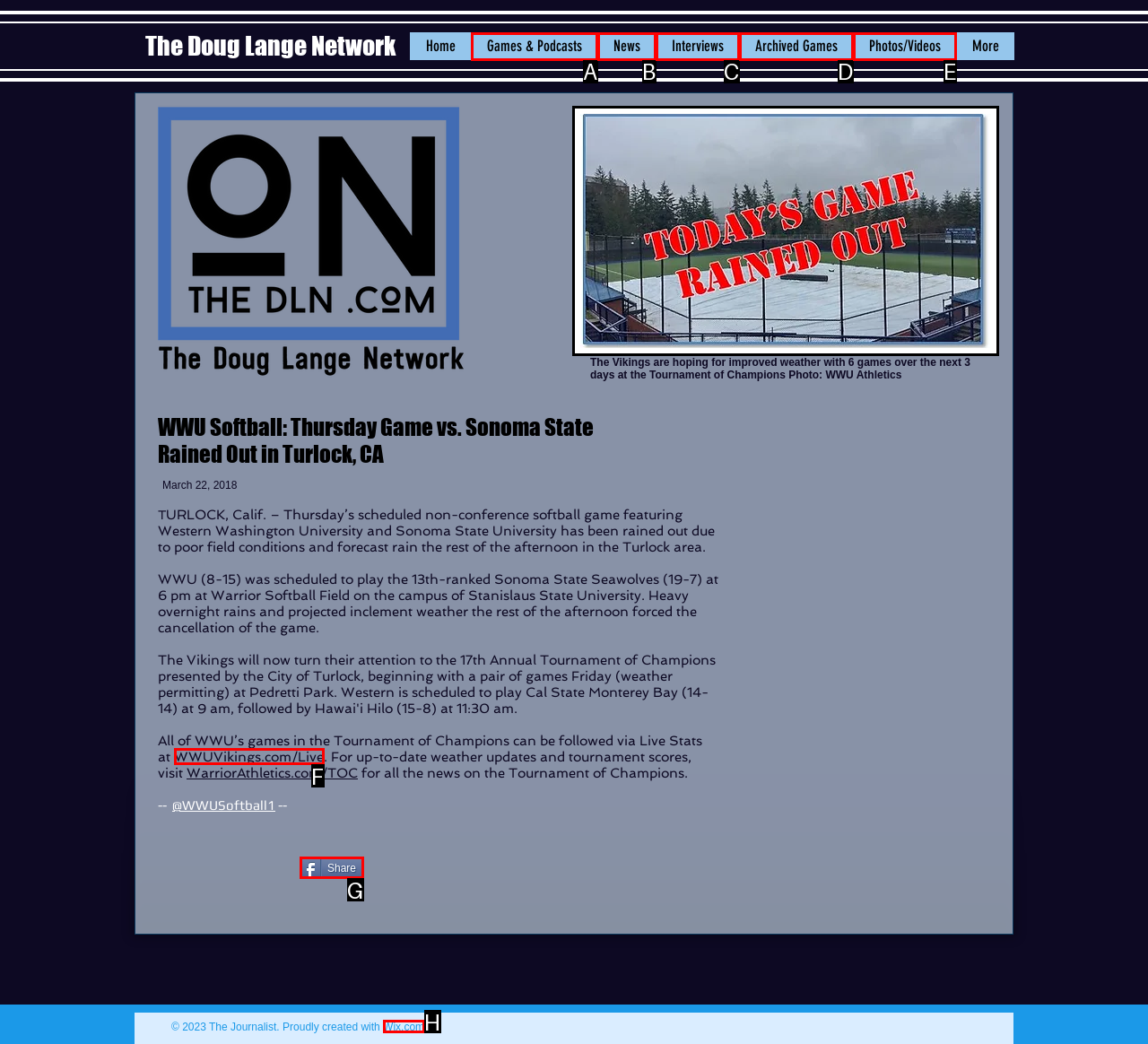From the given choices, identify the element that matches: News
Answer with the letter of the selected option.

B